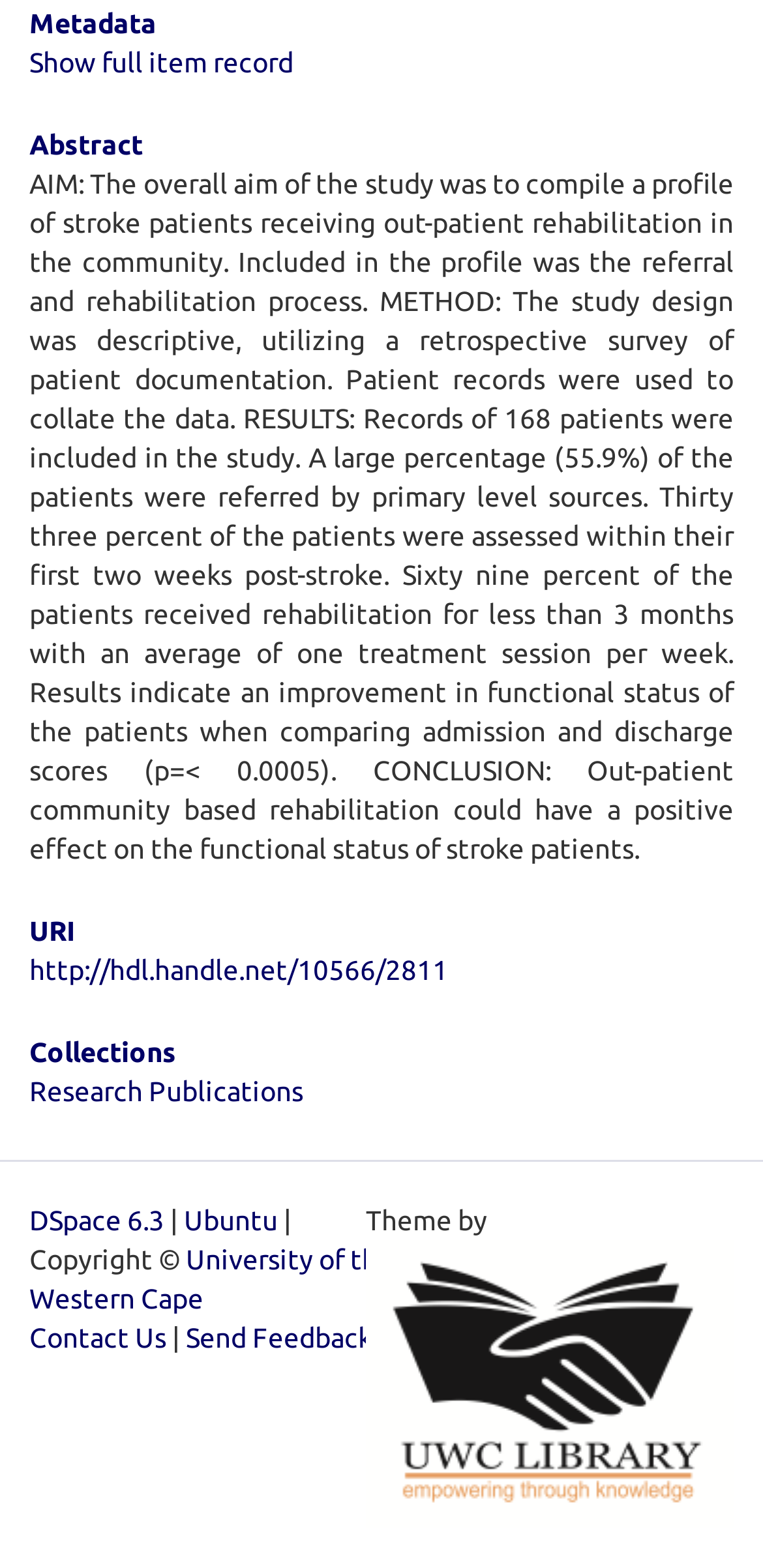Can you provide the bounding box coordinates for the element that should be clicked to implement the instruction: "Send Feedback"?

[0.244, 0.843, 0.487, 0.863]